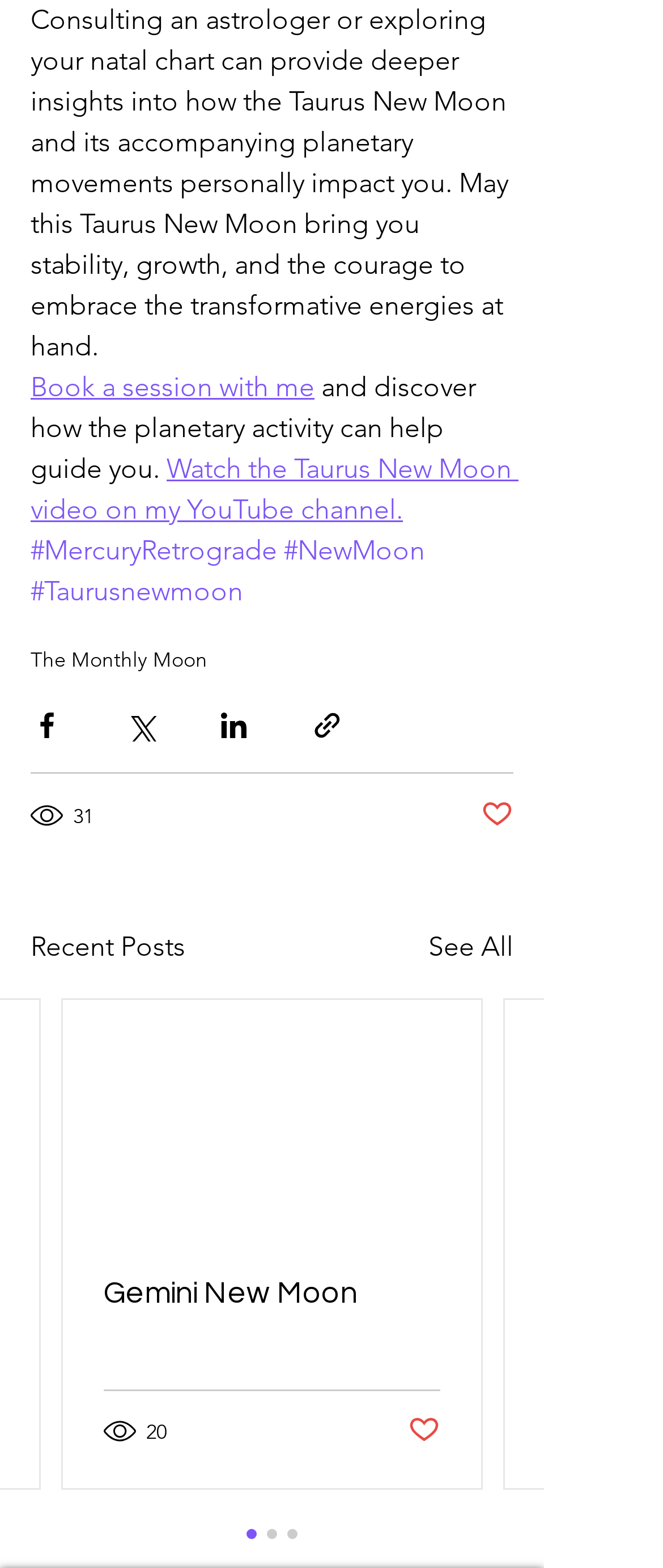What can be done with the buttons at the top?
Using the image, answer in one word or phrase.

Share content